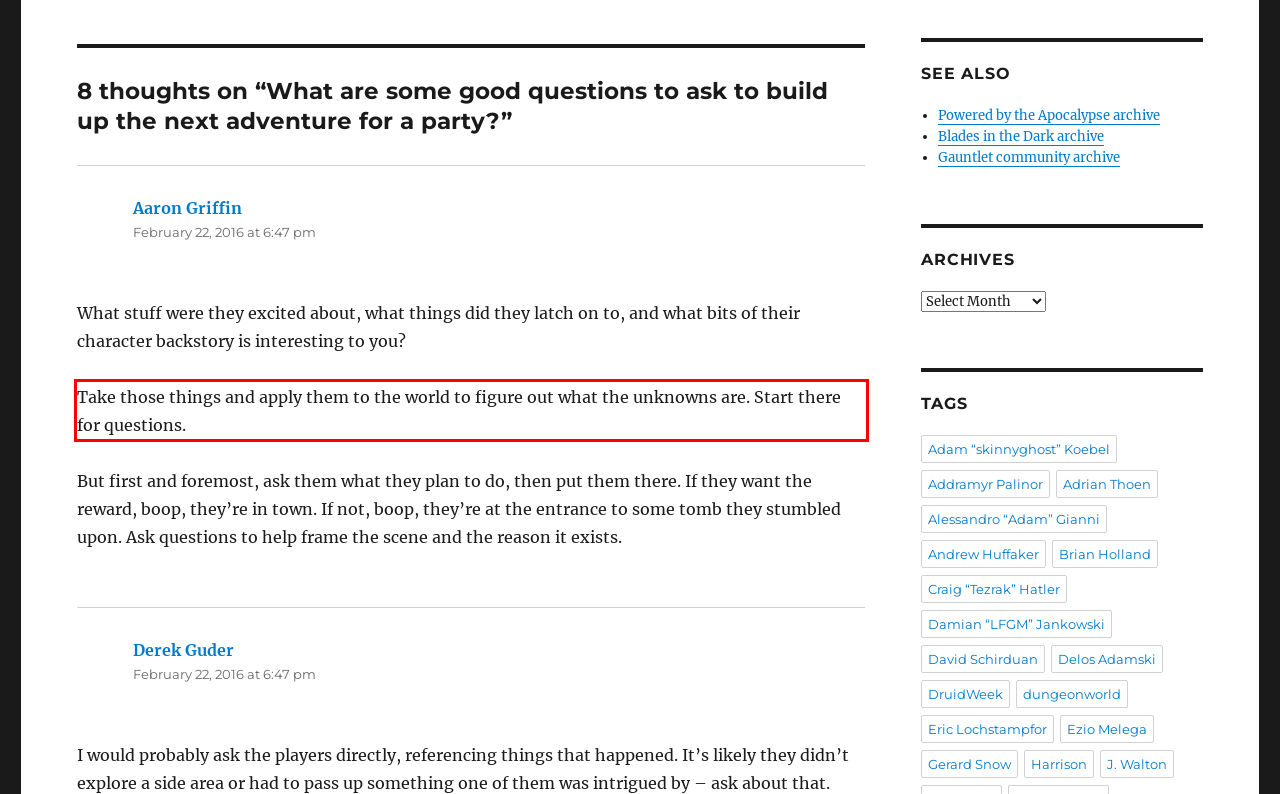Within the screenshot of the webpage, locate the red bounding box and use OCR to identify and provide the text content inside it.

Take those things and apply them to the world to figure out what the unknowns are. Start there for questions.